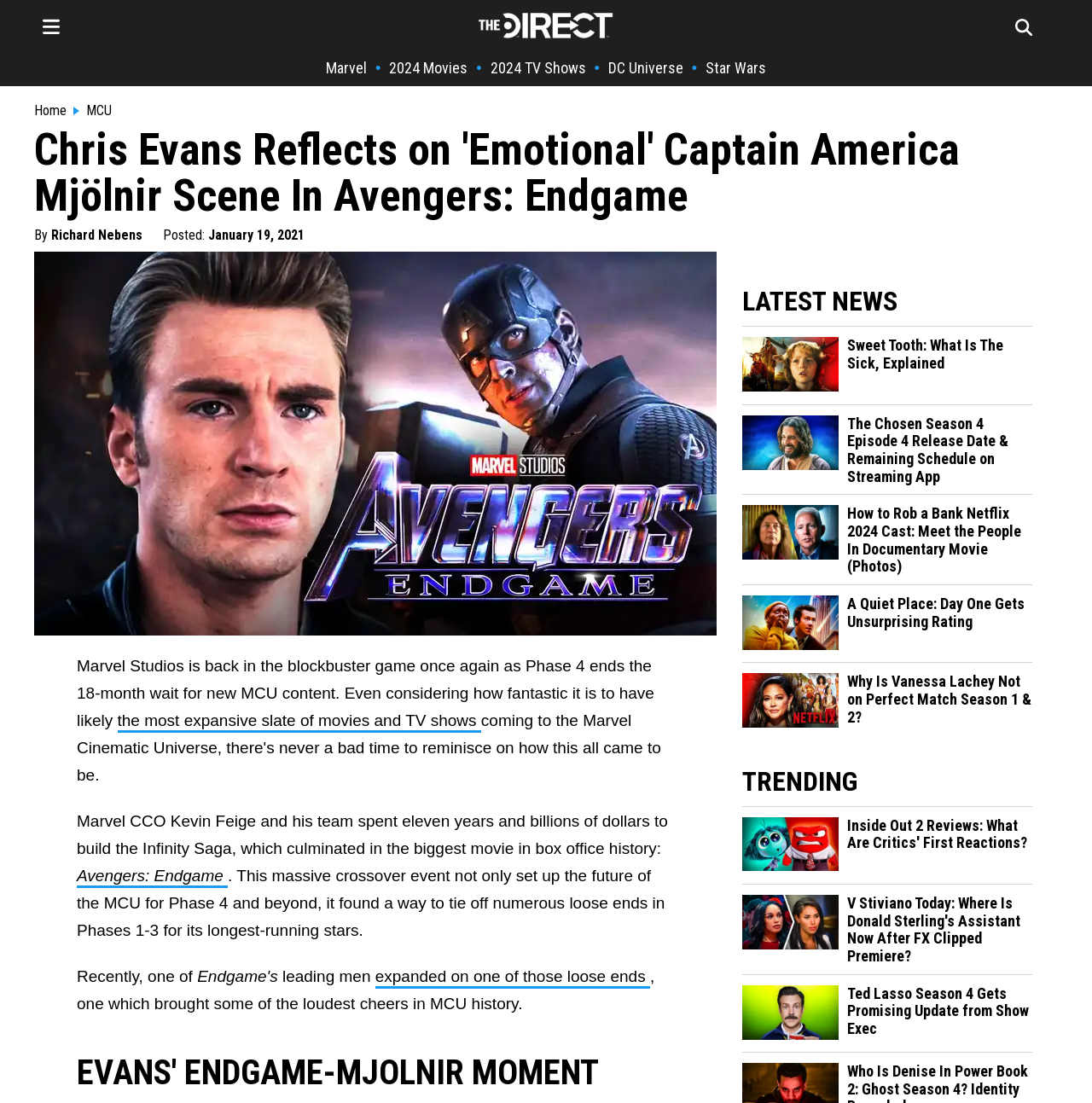Locate the bounding box coordinates of the clickable element to fulfill the following instruction: "Learn more about the 'Workshop: What to think about when sharing your mental health story?'". Provide the coordinates as four float numbers between 0 and 1 in the format [left, top, right, bottom].

None